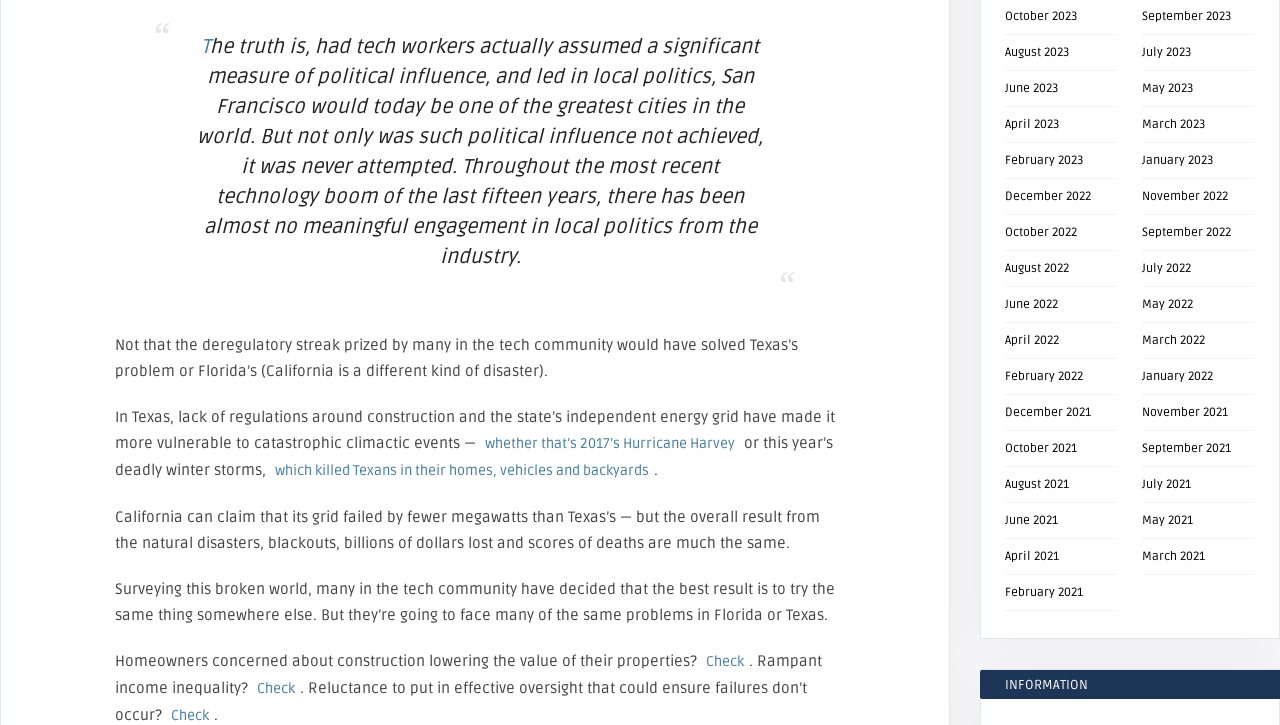Determine the bounding box for the described HTML element: "Check". Ensure the coordinates are four float numbers between 0 and 1 in the format [left, top, right, bottom].

[0.197, 0.937, 0.234, 0.961]